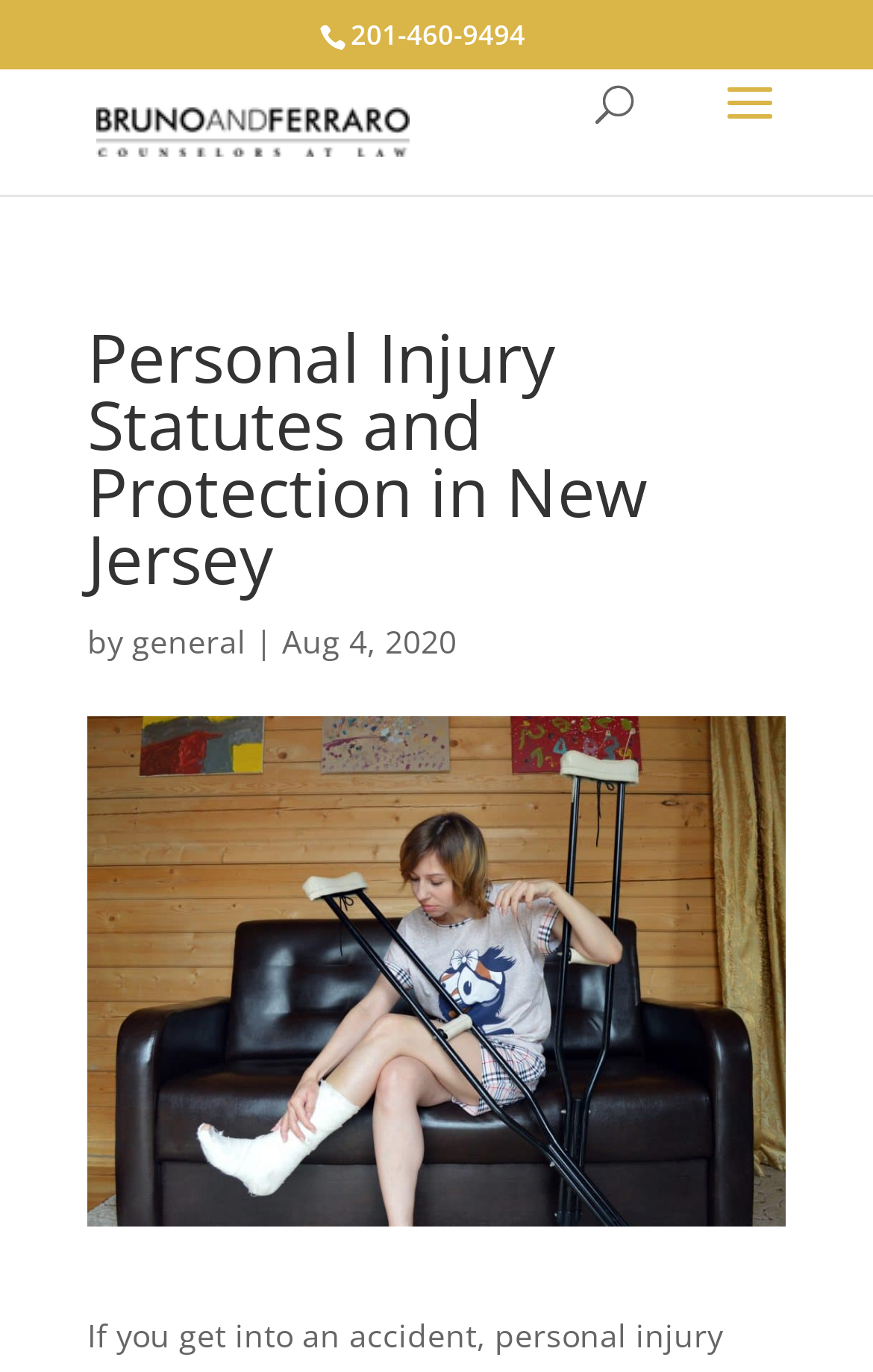Produce an elaborate caption capturing the essence of the webpage.

The webpage appears to be a law firm's website, specifically focused on personal injury statutes and protection in New Jersey. At the top of the page, there is a phone number "201-460-9494" displayed prominently. Below the phone number, there is a logo of the law firm "Bruno and Ferraro" which is also a clickable link. 

To the right of the logo, there is a search bar with a label "Search for:" where users can input their queries. 

The main content of the webpage is headed by a title "Personal Injury Statutes and Protection in New Jersey" which spans across the top half of the page. Below the title, there is a byline that reads "by general" followed by a date "Aug 4, 2020". 

Taking up most of the bottom half of the page is a large image of an injured woman, which likely serves as a visual representation of the law firm's area of expertise.